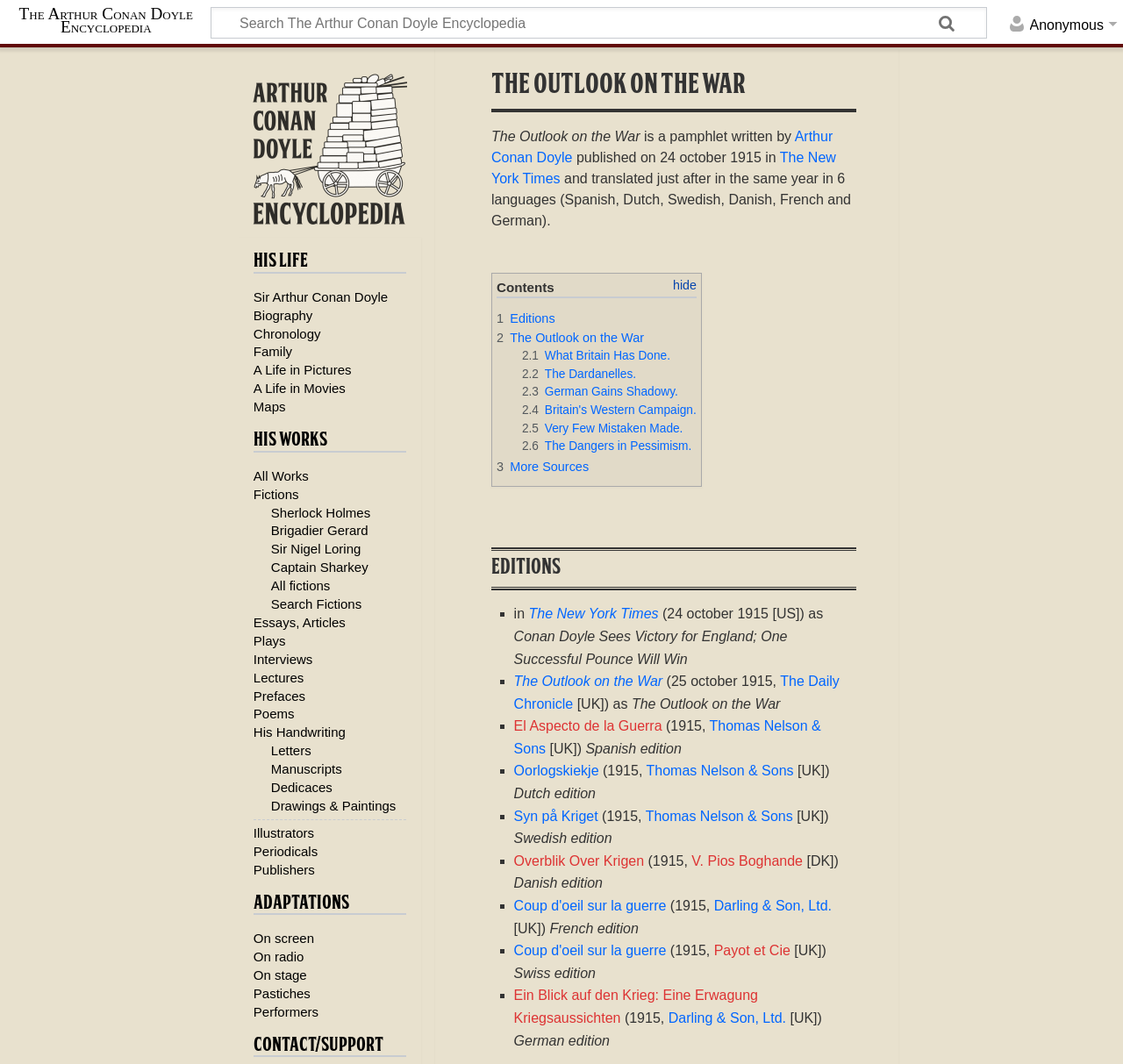Kindly provide the bounding box coordinates of the section you need to click on to fulfill the given instruction: "Search The Arthur Conan Doyle Encyclopedia".

[0.188, 0.007, 0.878, 0.035]